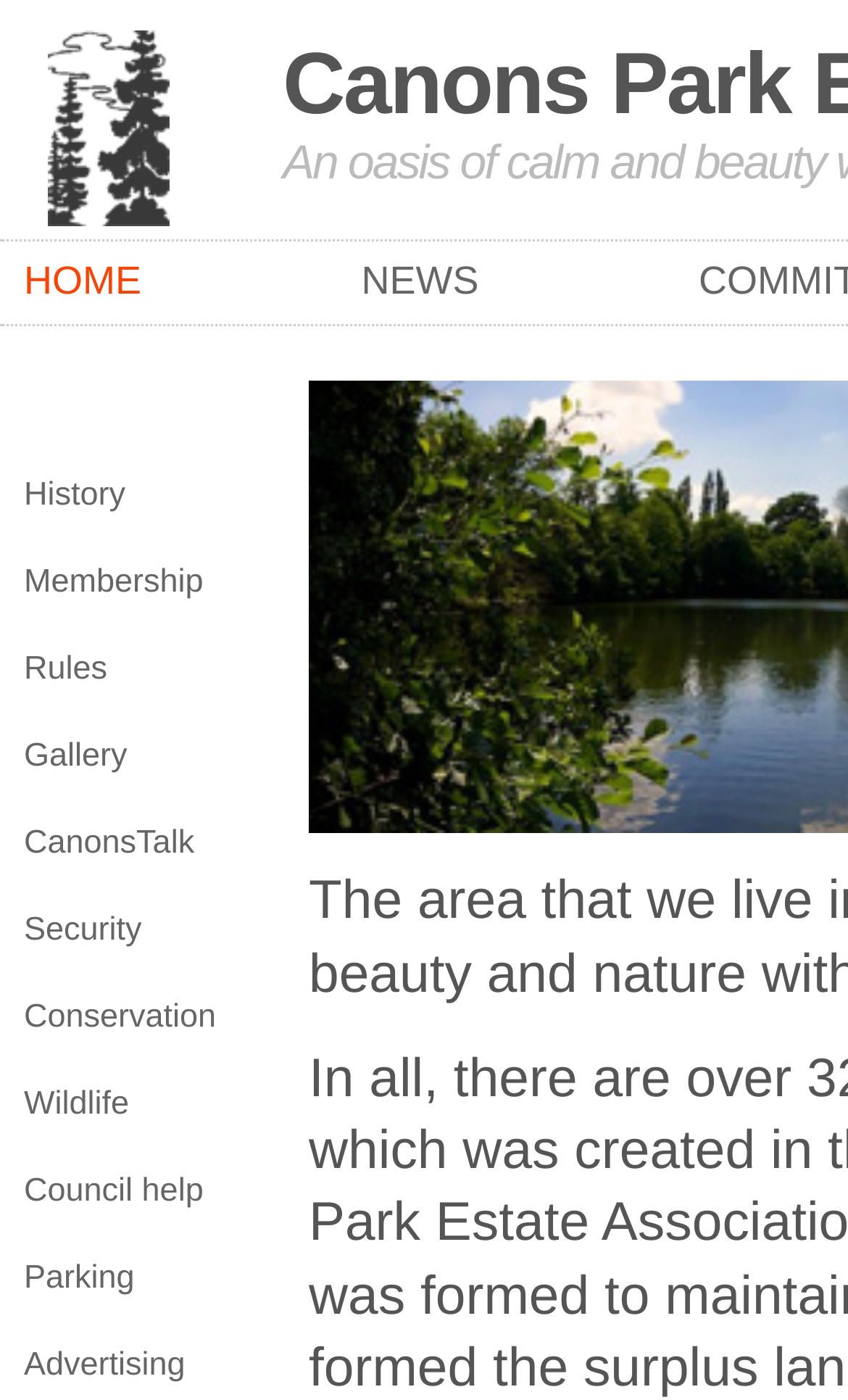Locate the bounding box coordinates of the clickable region necessary to complete the following instruction: "go to home page". Provide the coordinates in the format of four float numbers between 0 and 1, i.e., [left, top, right, bottom].

[0.028, 0.185, 0.167, 0.216]